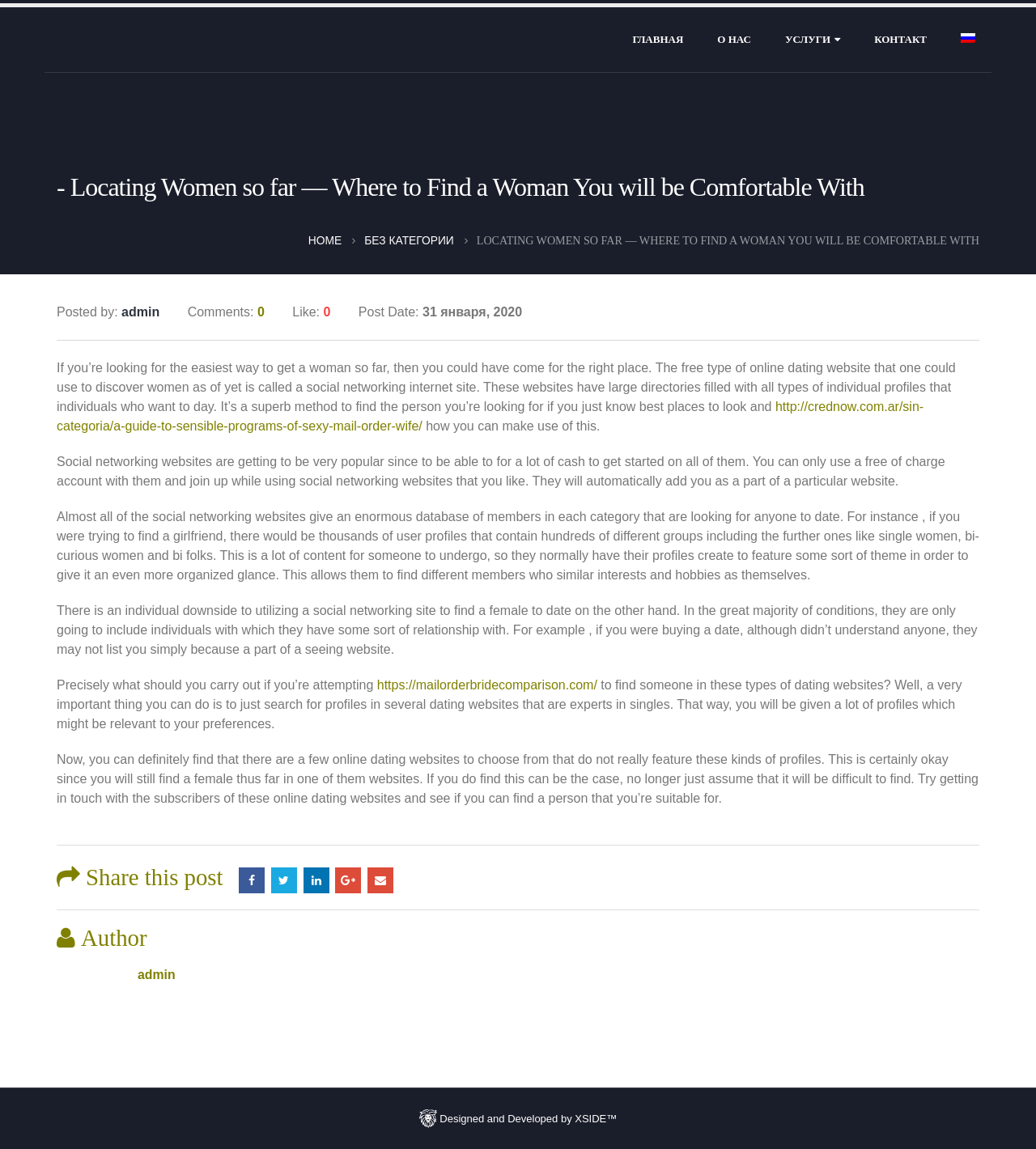Summarize the webpage with a detailed and informative caption.

This webpage appears to be a blog post or article about locating women for dating. At the top of the page, there is a navigation menu with five links: "ГЛАВНАЯ", "О НАС", "УСЛУГИ", "КОНТАКТ", and "ru", which is accompanied by a small Russian flag icon. Below the navigation menu, there is a heading that reads "Locating Women so far — Where to Find a Woman You will be Comfortable With".

The main content of the page is divided into two sections. The first section contains a brief introduction to the topic, with a link to another webpage. The second section is a longer article that discusses the use of social networking websites to find women for dating. The article is divided into several paragraphs, with links to other webpages scattered throughout.

On the left side of the page, there is a sidebar with several links, including "HOME", "БЕЗ КАТЕГОРИИ", and a title that reads "LOCATING WOMEN SO FAR — WHERE TO FIND A WOMAN YOU WILL BE COMFORTABLE WITH". Below the sidebar, there is a section that displays information about the post, including the author, post date, and comments.

At the bottom of the page, there is a section that allows users to share the post on various social media platforms, including Facebook, Twitter, LinkedIn, Google+, and Email. There is also a section that displays the author's information, with a link to their profile.

Finally, at the very bottom of the page, there is a footer section that contains a link to the website's designer and developer, XSIDE™, along with a small logo.